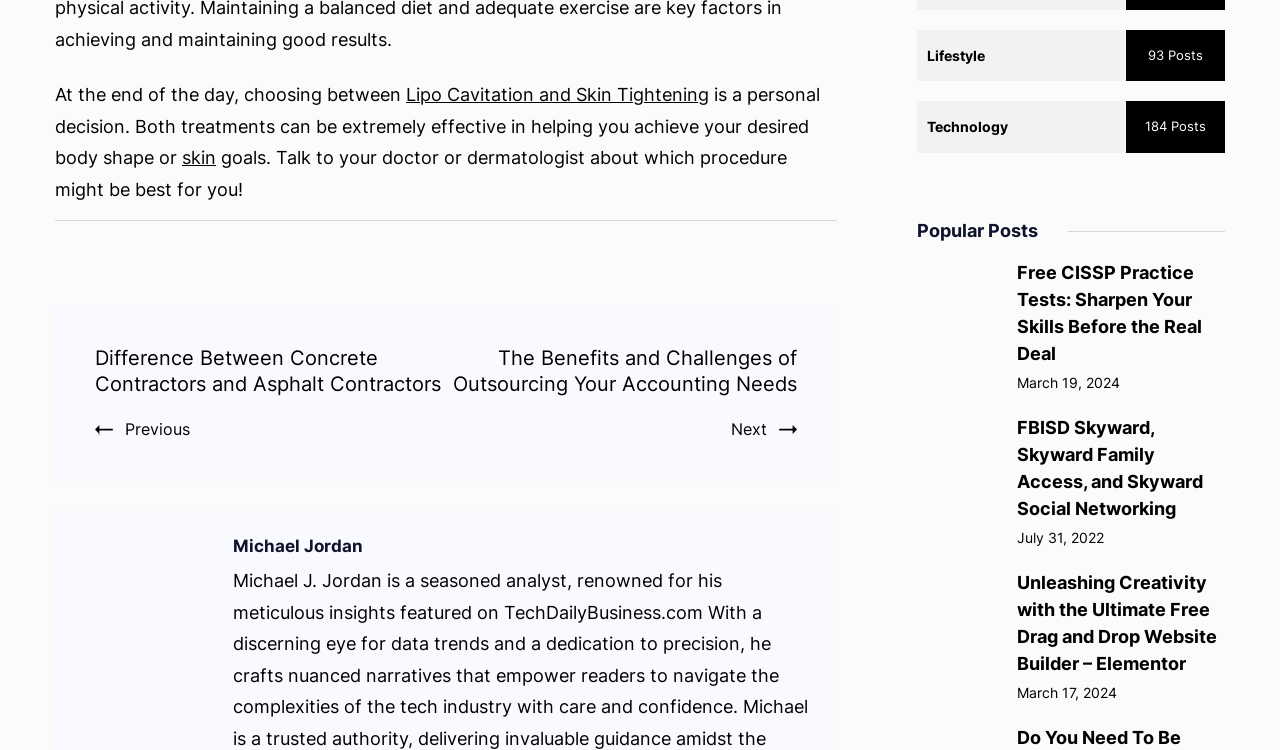What is the relationship between Lipo Cavitation and a healthy lifestyle?
Please respond to the question with a detailed and well-explained answer.

The text mentions that Lipo Cavitation 'is not a substitute for leading a healthy lifestyle and regular exercise'. This indicates that Lipo Cavitation is not a replacement for a healthy lifestyle, but rather a complementary treatment.